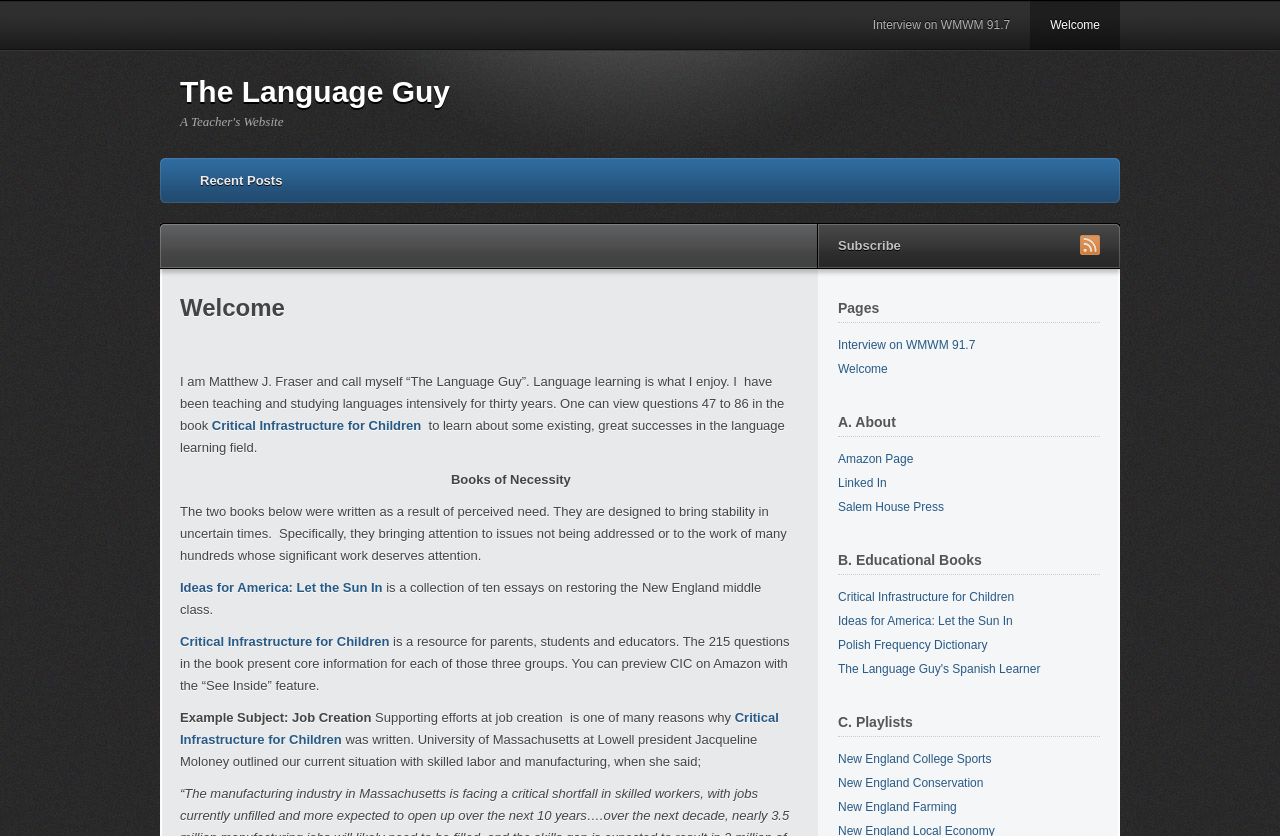Find the UI element described as: "The Language Guy's Spanish Learner" and predict its bounding box coordinates. Ensure the coordinates are four float numbers between 0 and 1, [left, top, right, bottom].

[0.655, 0.792, 0.813, 0.809]